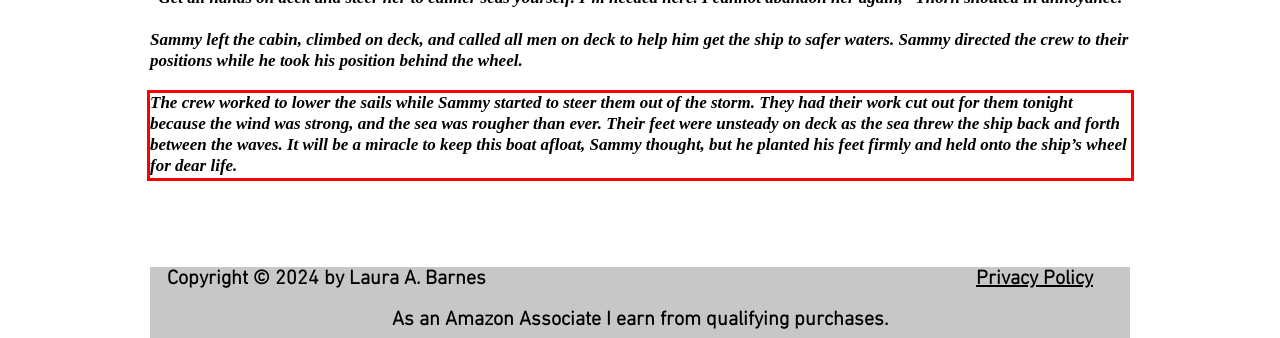Identify the text within the red bounding box on the webpage screenshot and generate the extracted text content.

The crew worked to lower the sails while Sammy started to steer them out of the storm. They had their work cut out for them tonight because the wind was strong, and the sea was rougher than ever. Their feet were unsteady on deck as the sea threw the ship back and forth between the waves. It will be a miracle to keep this boat afloat, Sammy thought, but he planted his feet firmly and held onto the ship’s wheel for dear life.